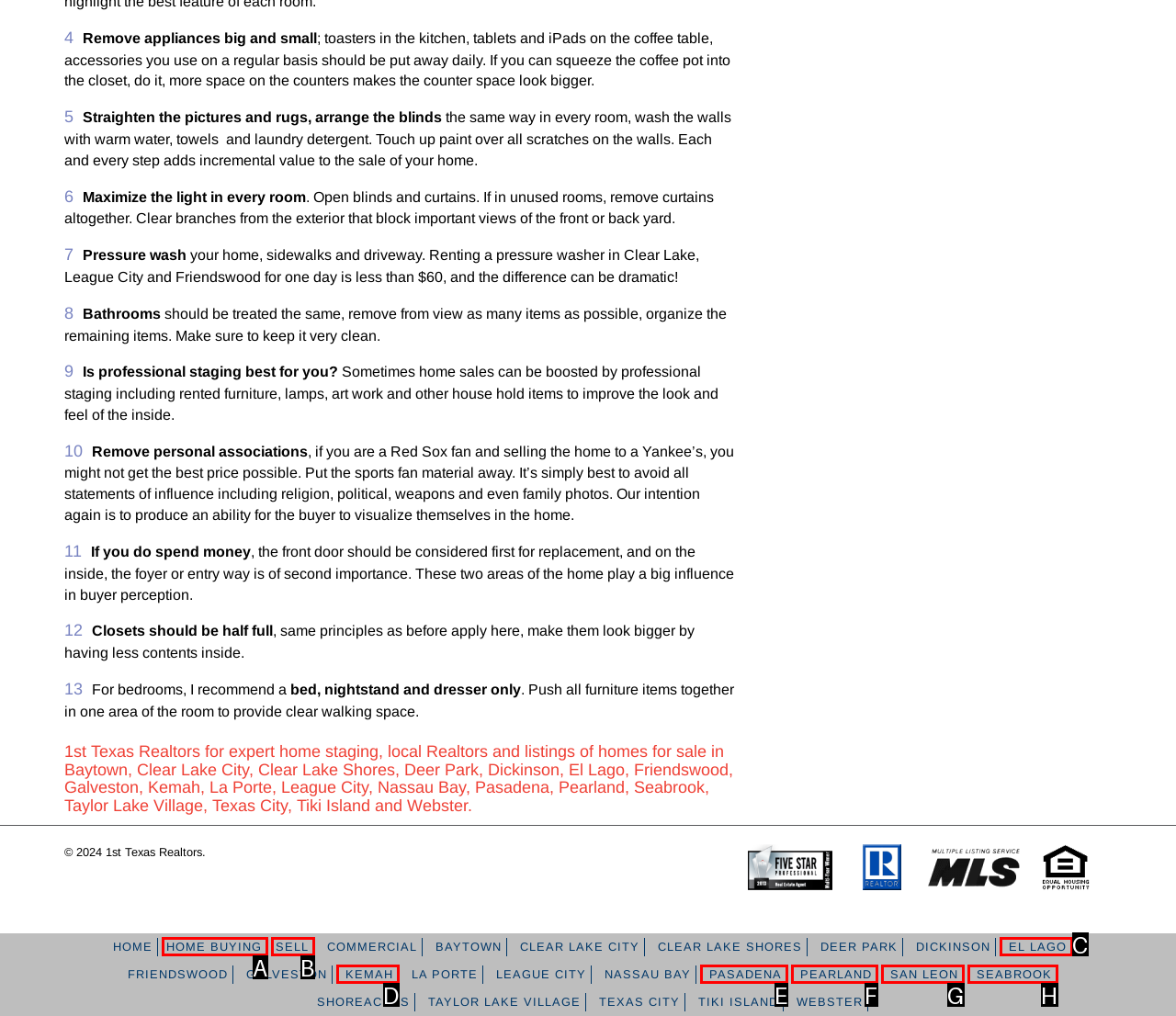Choose the letter of the UI element that aligns with the following description: Kemah
State your answer as the letter from the listed options.

D